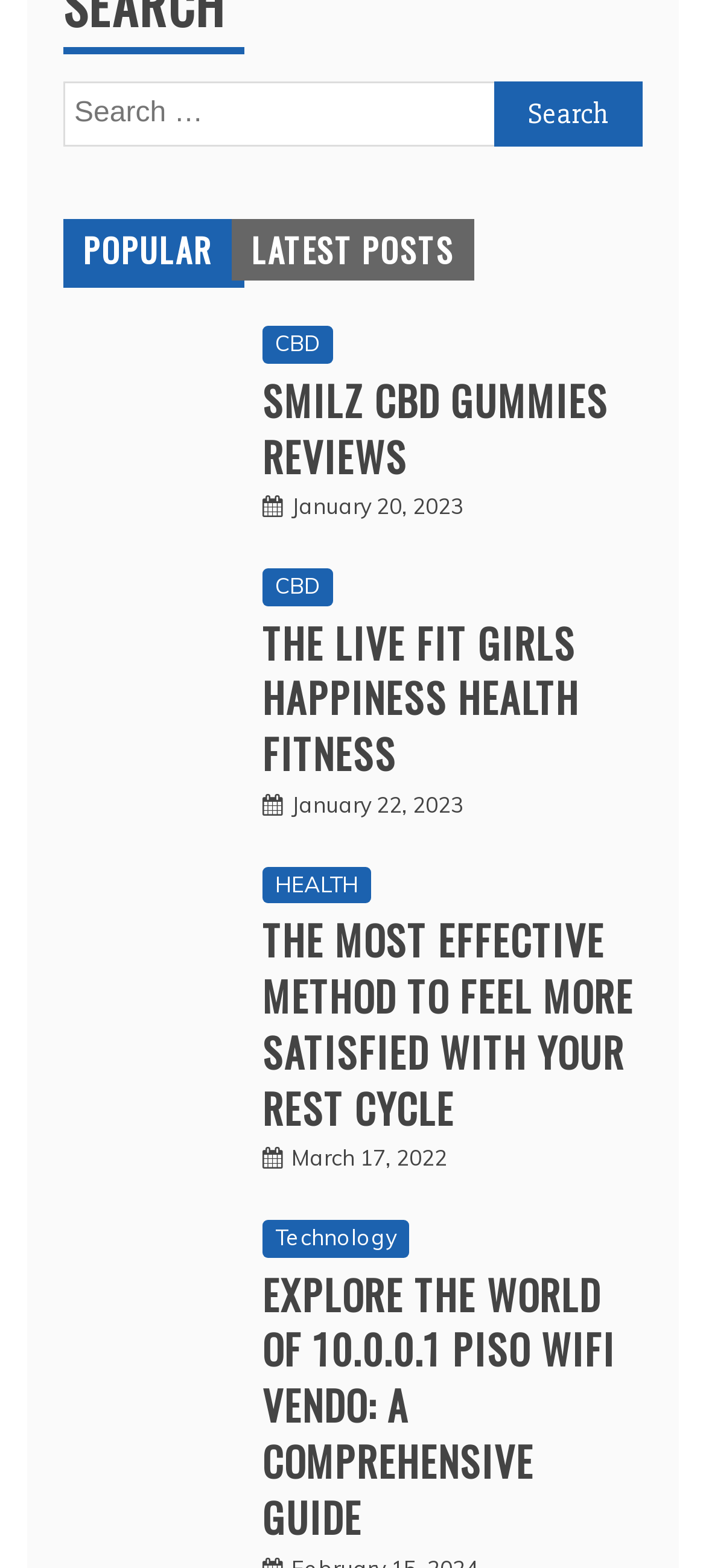Please specify the bounding box coordinates of the region to click in order to perform the following instruction: "Search for something".

[0.09, 0.052, 0.91, 0.094]